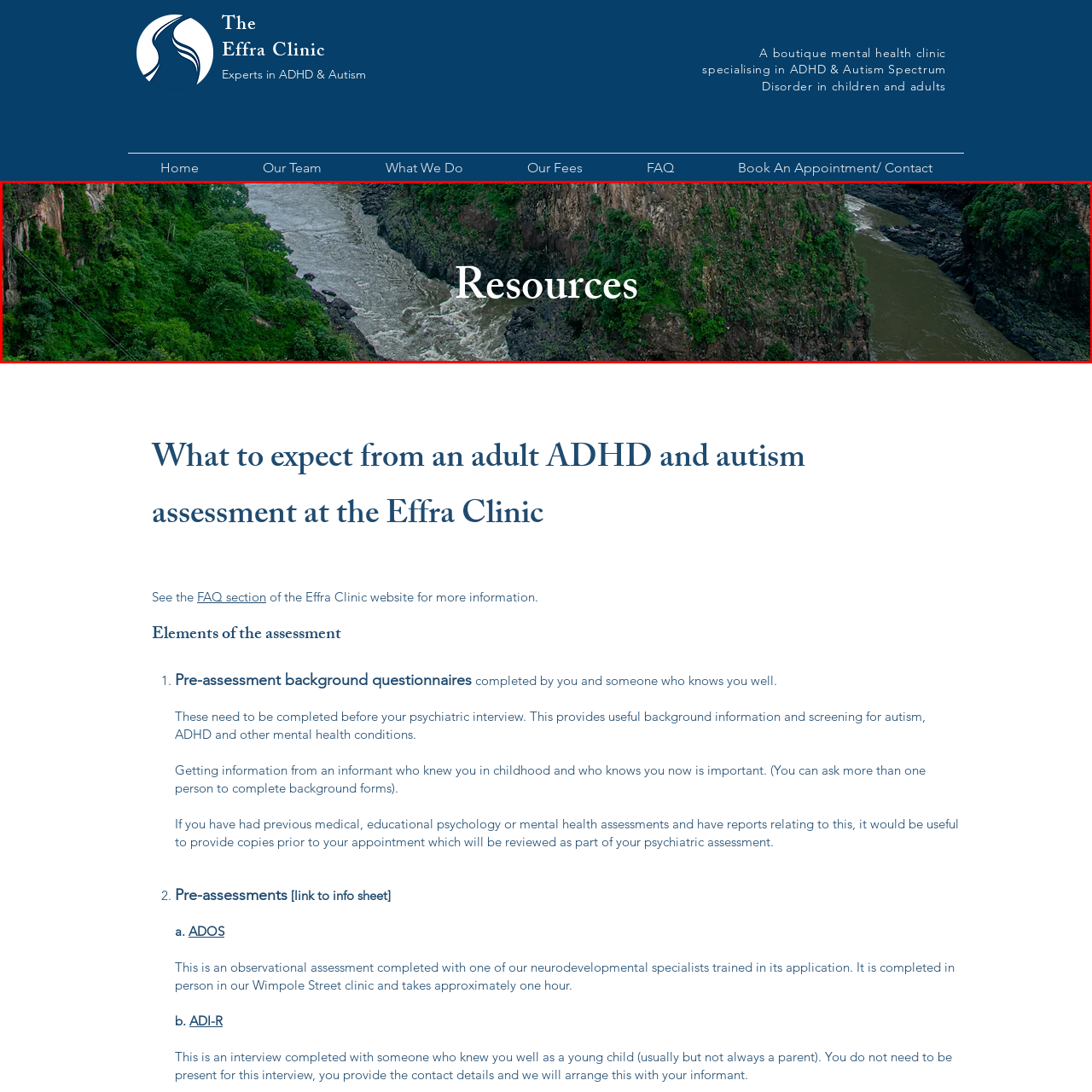What is the purpose of the visual?
Please look at the image marked with a red bounding box and provide a one-word or short-phrase answer based on what you see.

To introduce resource materials